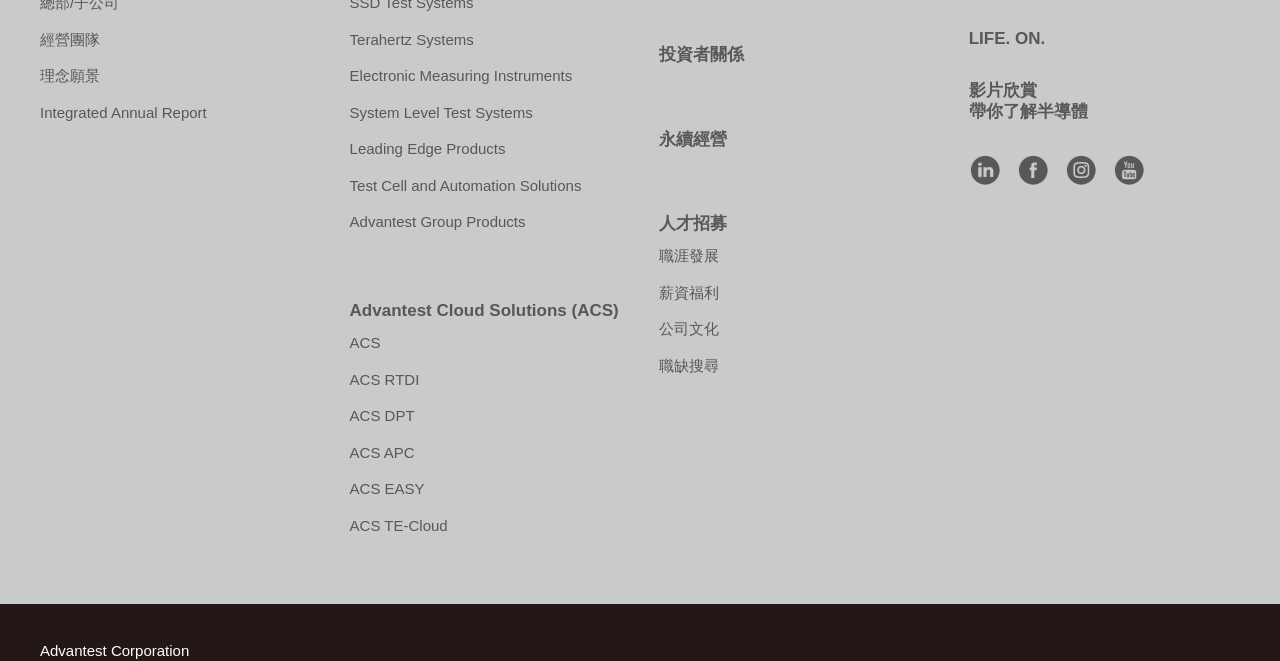Please provide a short answer using a single word or phrase for the question:
What social media platforms are linked?

Linkedin, Facebook, Instagram, YouTube